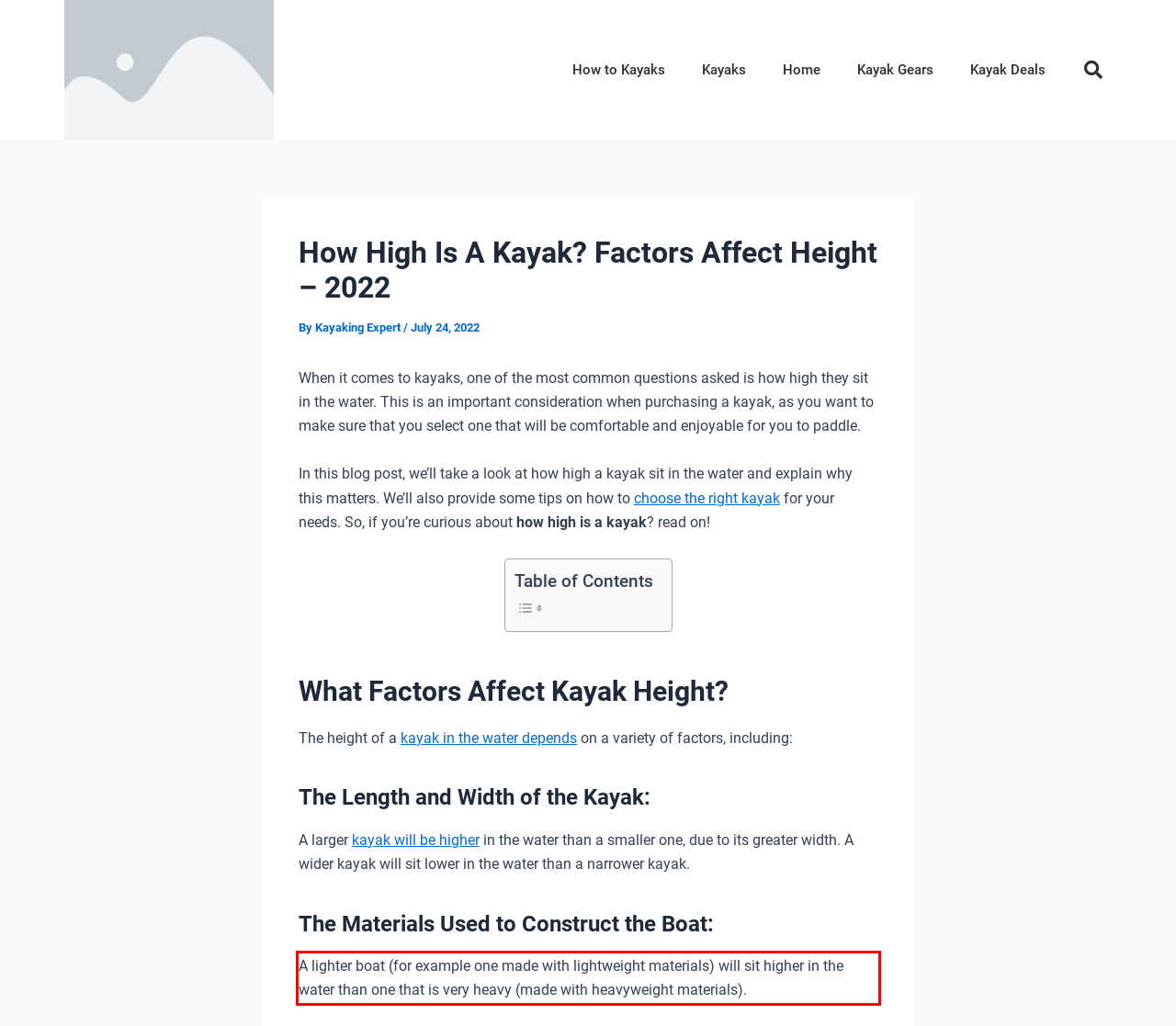Please perform OCR on the UI element surrounded by the red bounding box in the given webpage screenshot and extract its text content.

A lighter boat (for example one made with lightweight materials) will sit higher in the water than one that is very heavy (made with heavyweight materials).